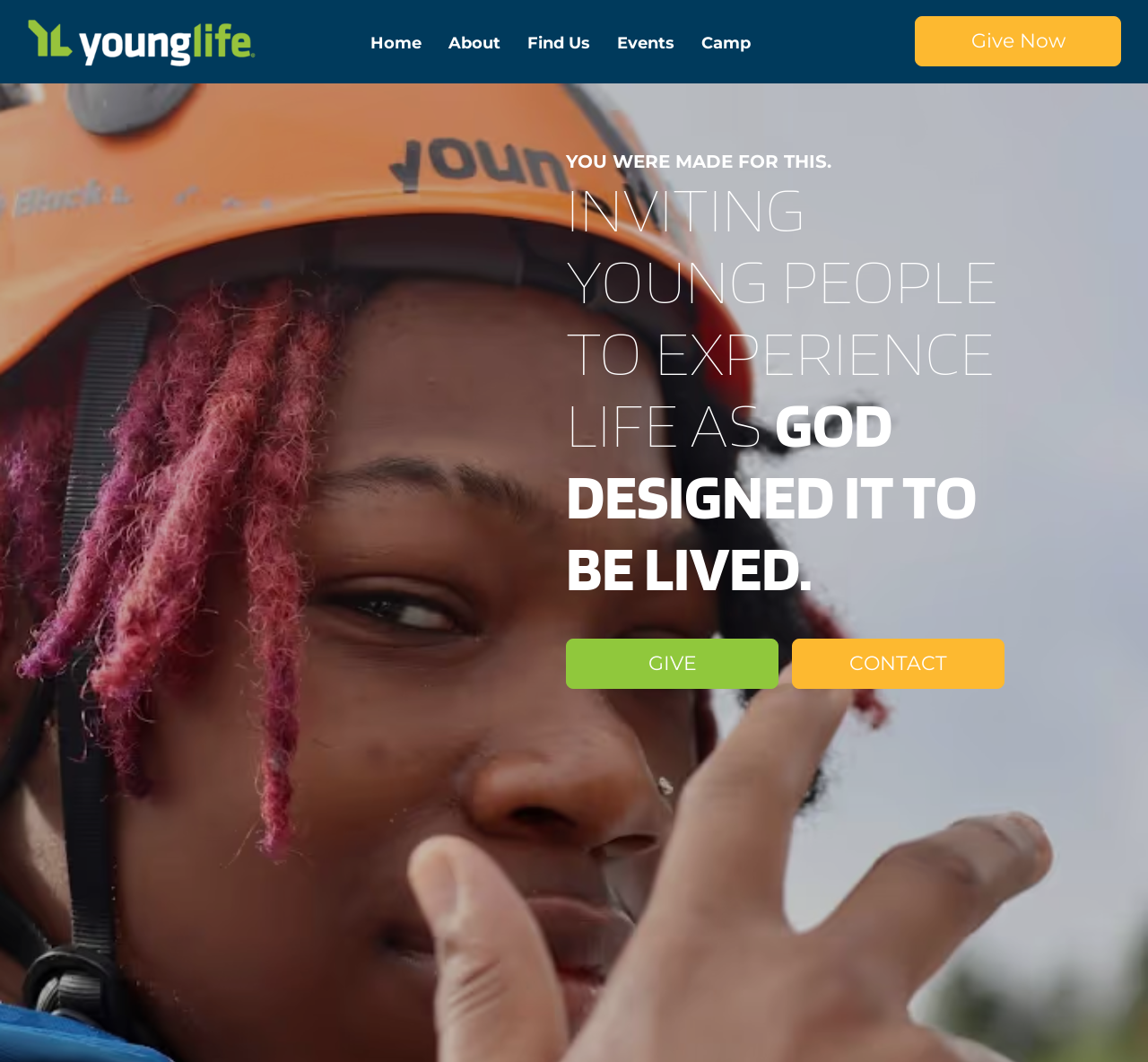Please find the bounding box coordinates of the element's region to be clicked to carry out this instruction: "make a donation".

[0.798, 0.016, 0.976, 0.062]